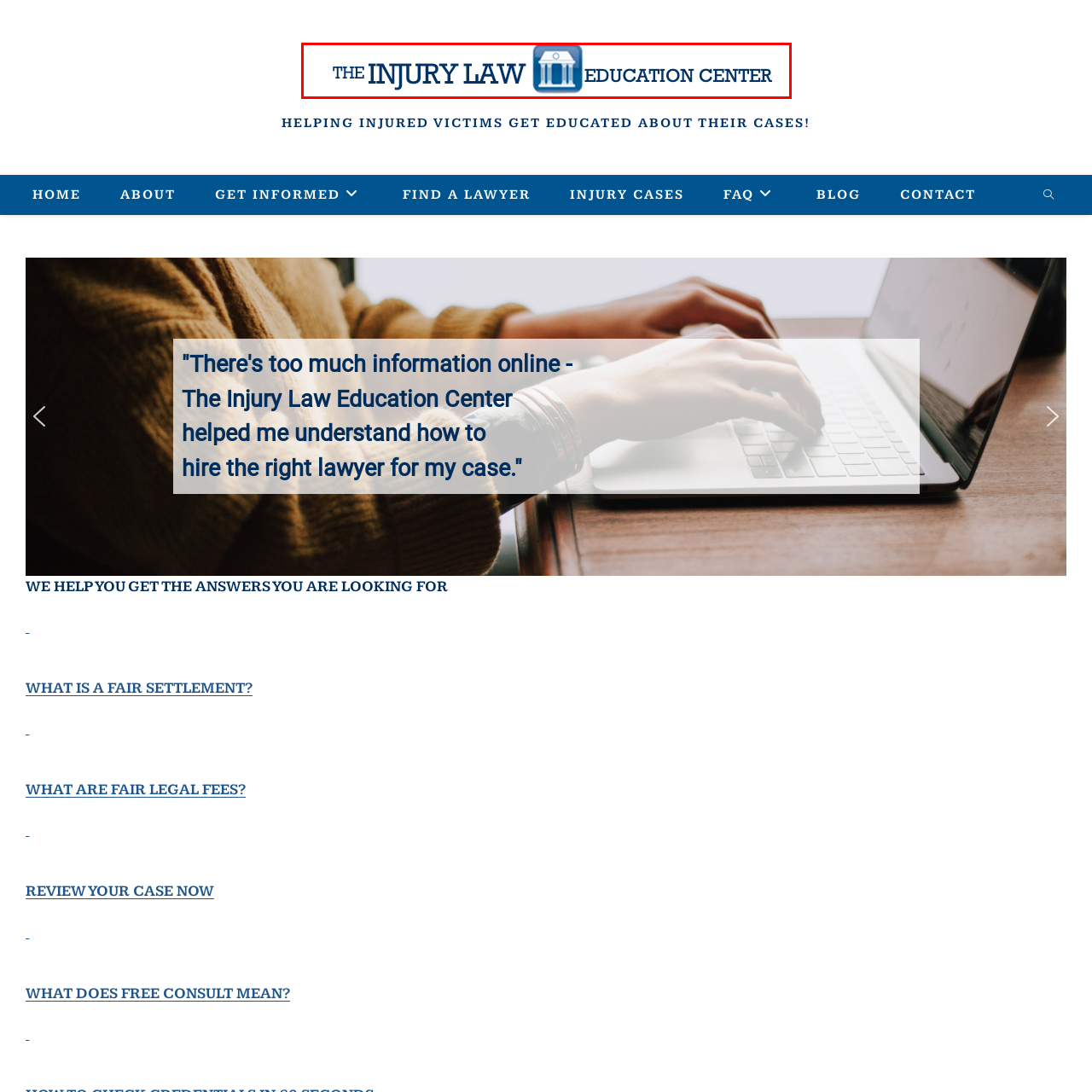View the portion of the image within the red bounding box and answer this question using a single word or phrase:
What is the focus of the 'Education Center'?

Providing valuable information